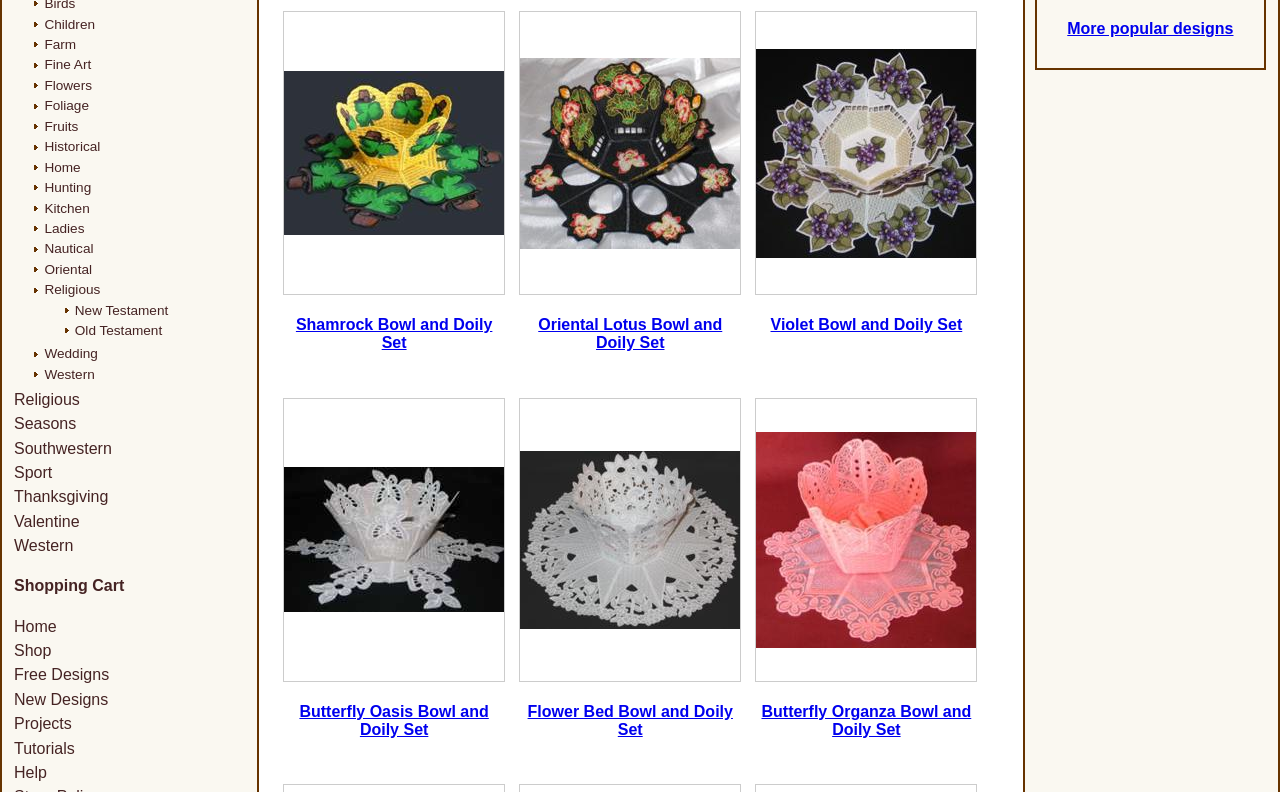Pinpoint the bounding box coordinates of the clickable area necessary to execute the following instruction: "Browse Oriental Lotus Bowl and Doily Set". The coordinates should be given as four float numbers between 0 and 1, namely [left, top, right, bottom].

[0.407, 0.181, 0.578, 0.202]